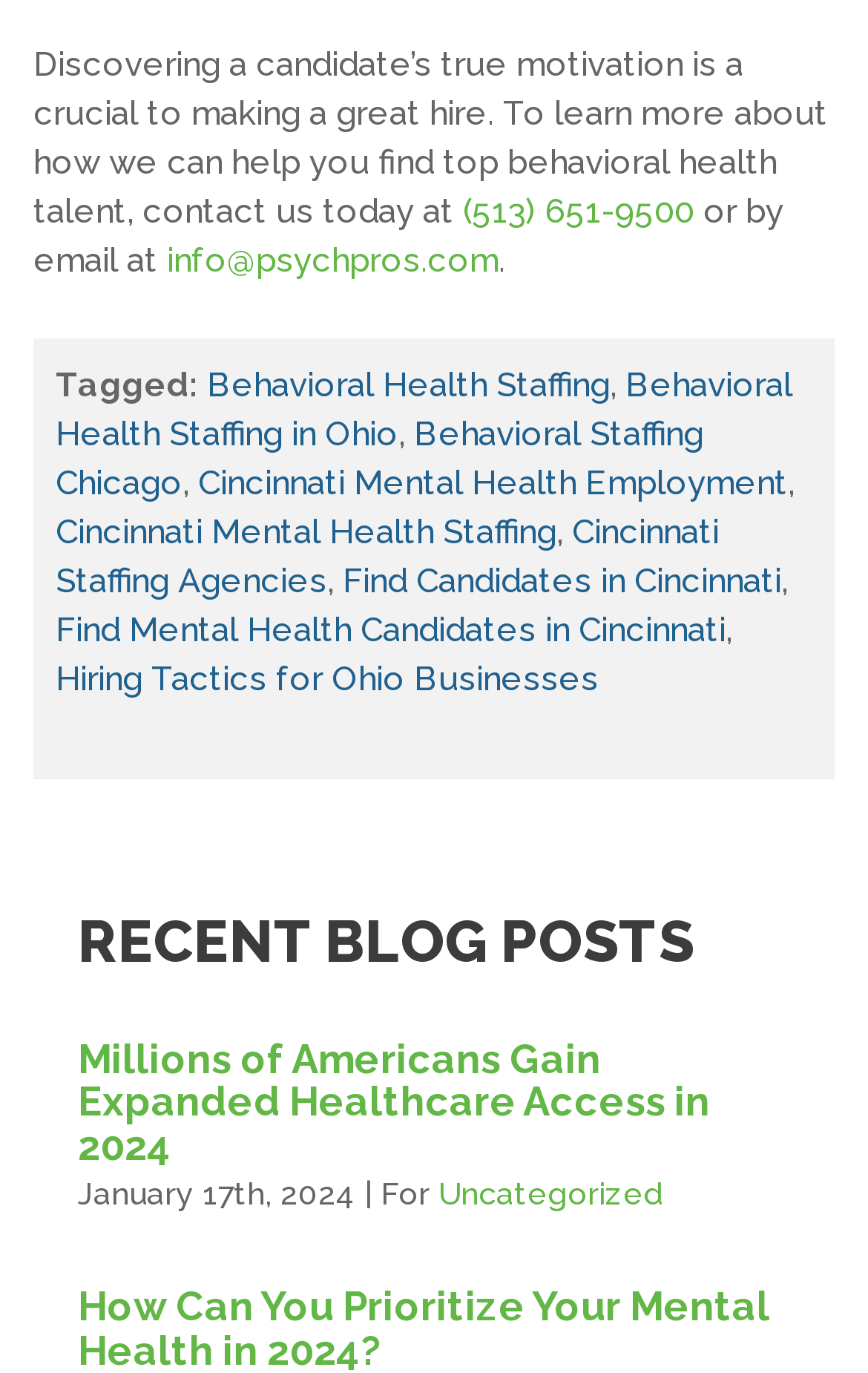What is the phone number to contact?
Please give a detailed and elaborate answer to the question based on the image.

The phone number to contact can be found in the top section of the webpage, where it says 'To learn more about how we can help you find top behavioral health talent, contact us today at (513) 651-9500'.